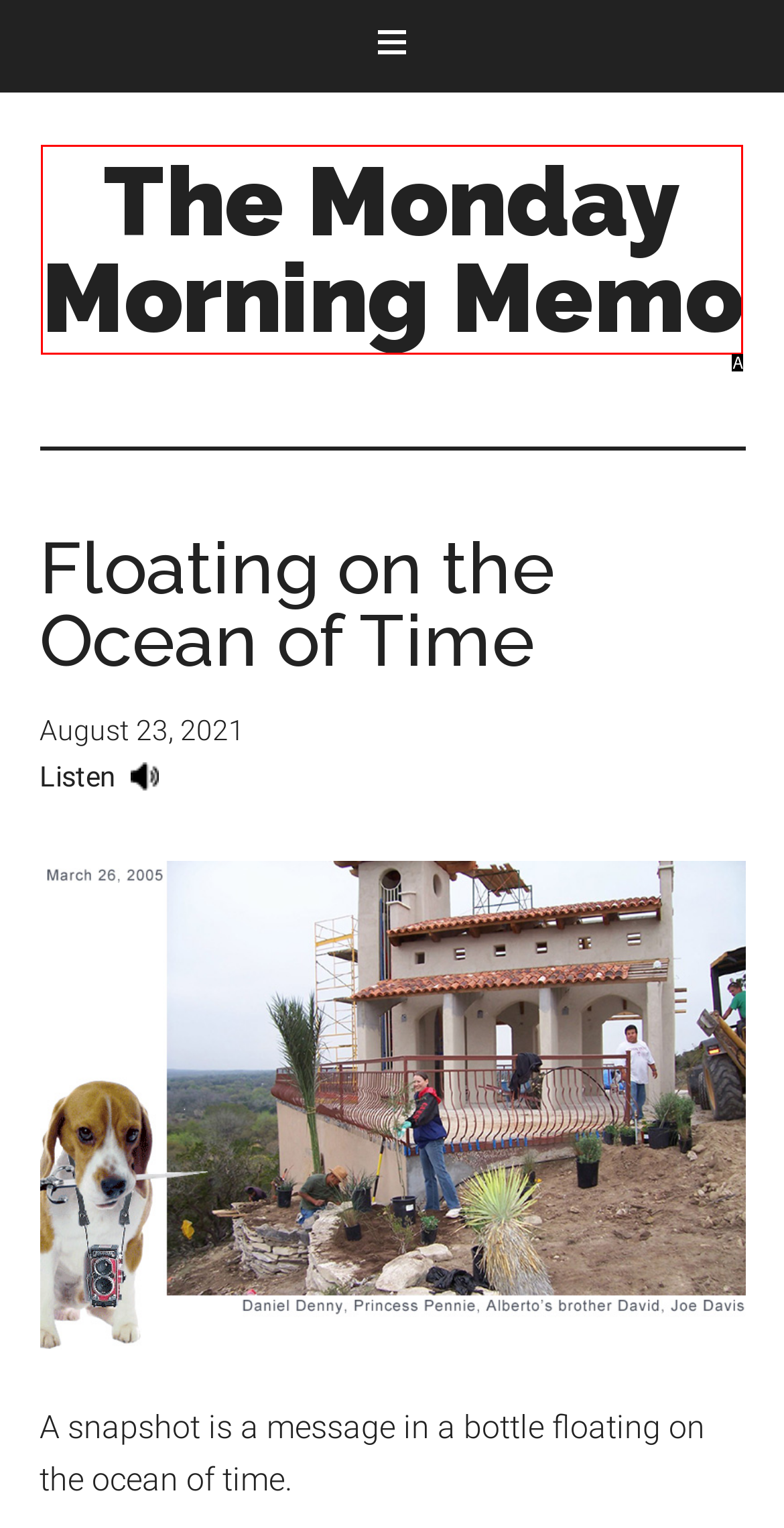Match the element description: The Monday Morning Memo to the correct HTML element. Answer with the letter of the selected option.

A